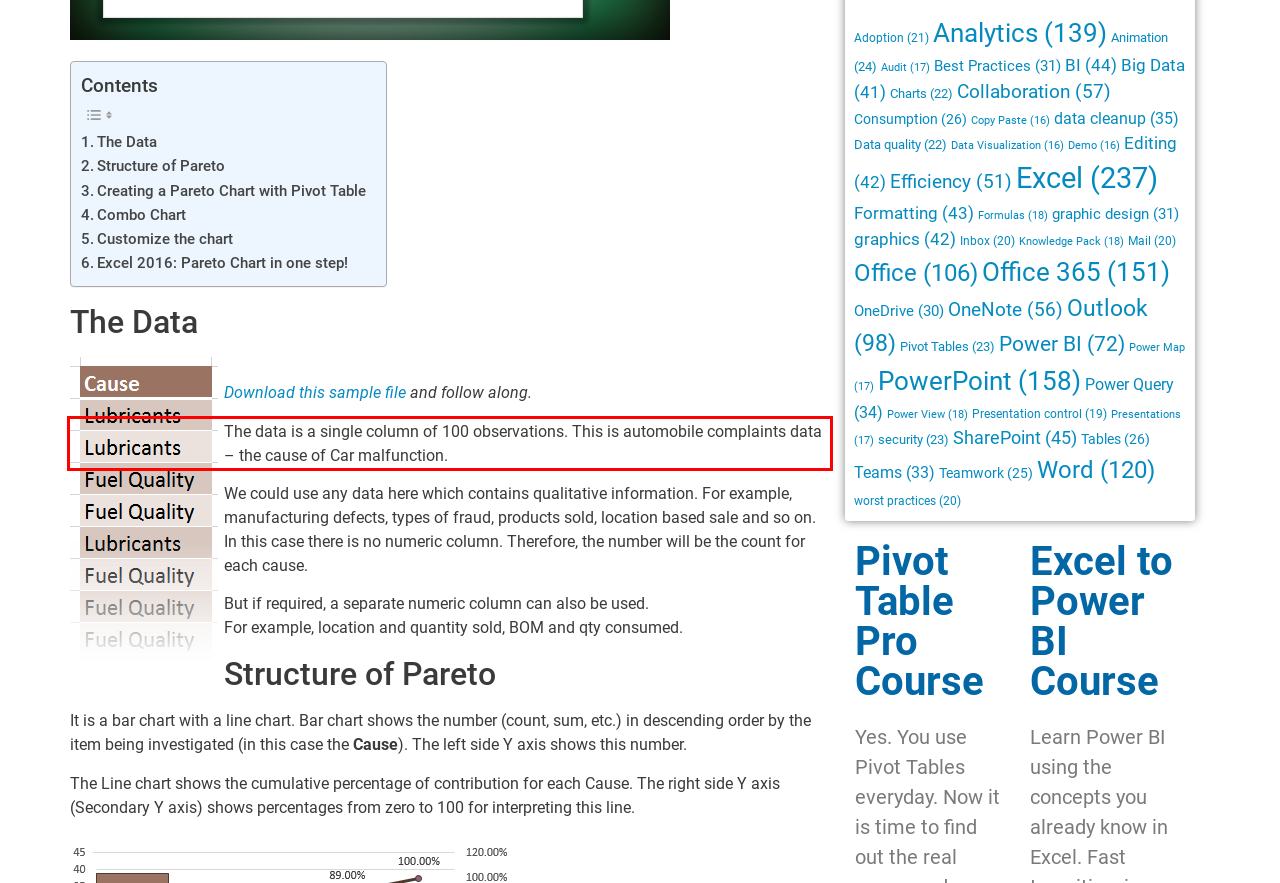You are looking at a screenshot of a webpage with a red rectangle bounding box. Use OCR to identify and extract the text content found inside this red bounding box.

The data is a single column of 100 observations. This is automobile complaints data – the cause of Car malfunction.